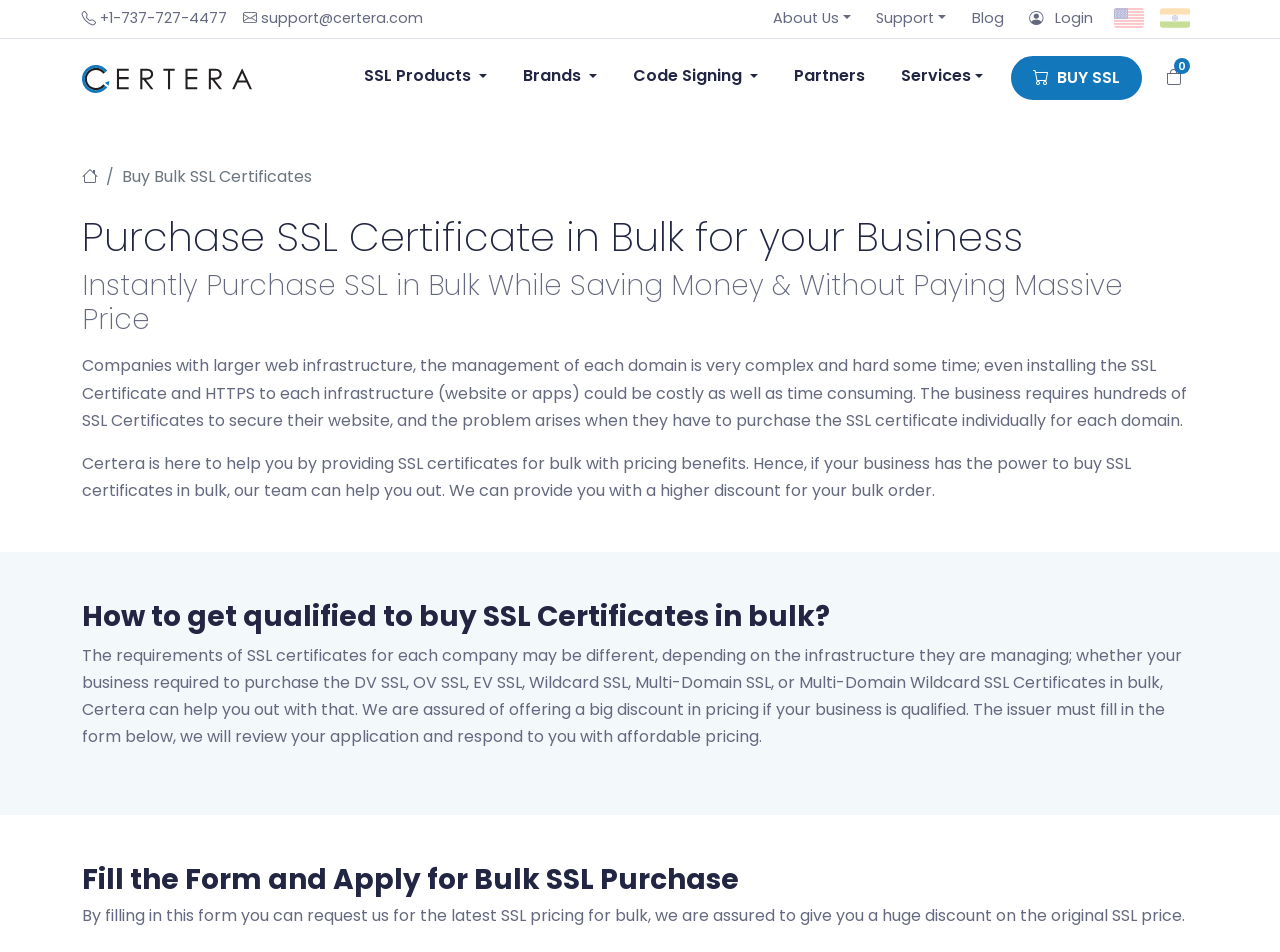Determine the bounding box coordinates of the element that should be clicked to execute the following command: "Get a quote for bulk SSL purchase".

[0.79, 0.059, 0.892, 0.105]